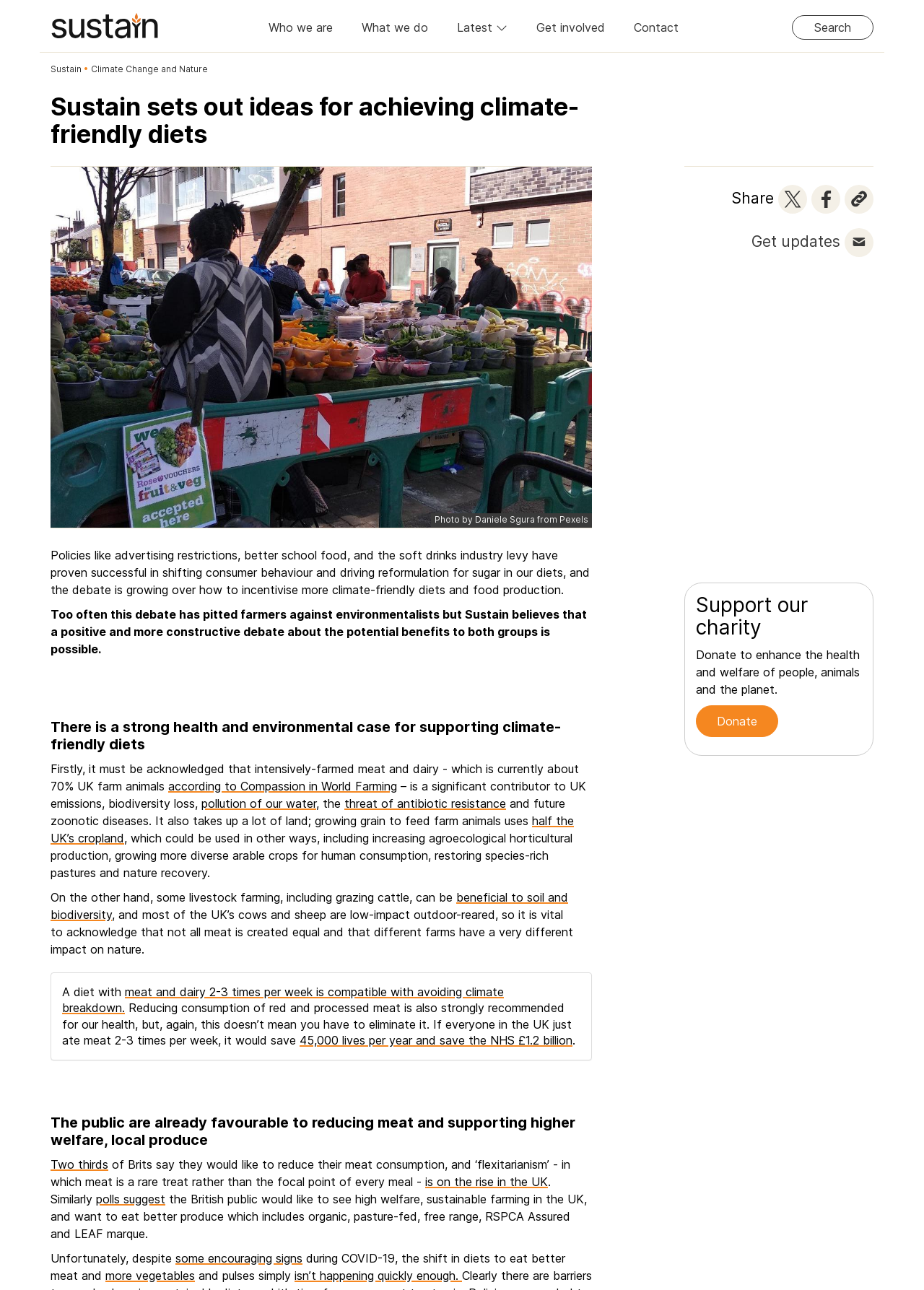How many times a week is it recommended to eat meat and dairy for a climate-friendly diet?
Can you give a detailed and elaborate answer to the question?

The answer can be found in the paragraph that starts with 'A diet with...'. The text states that 'a diet with meat and dairy 2-3 times per week is compatible with avoiding climate breakdown'.